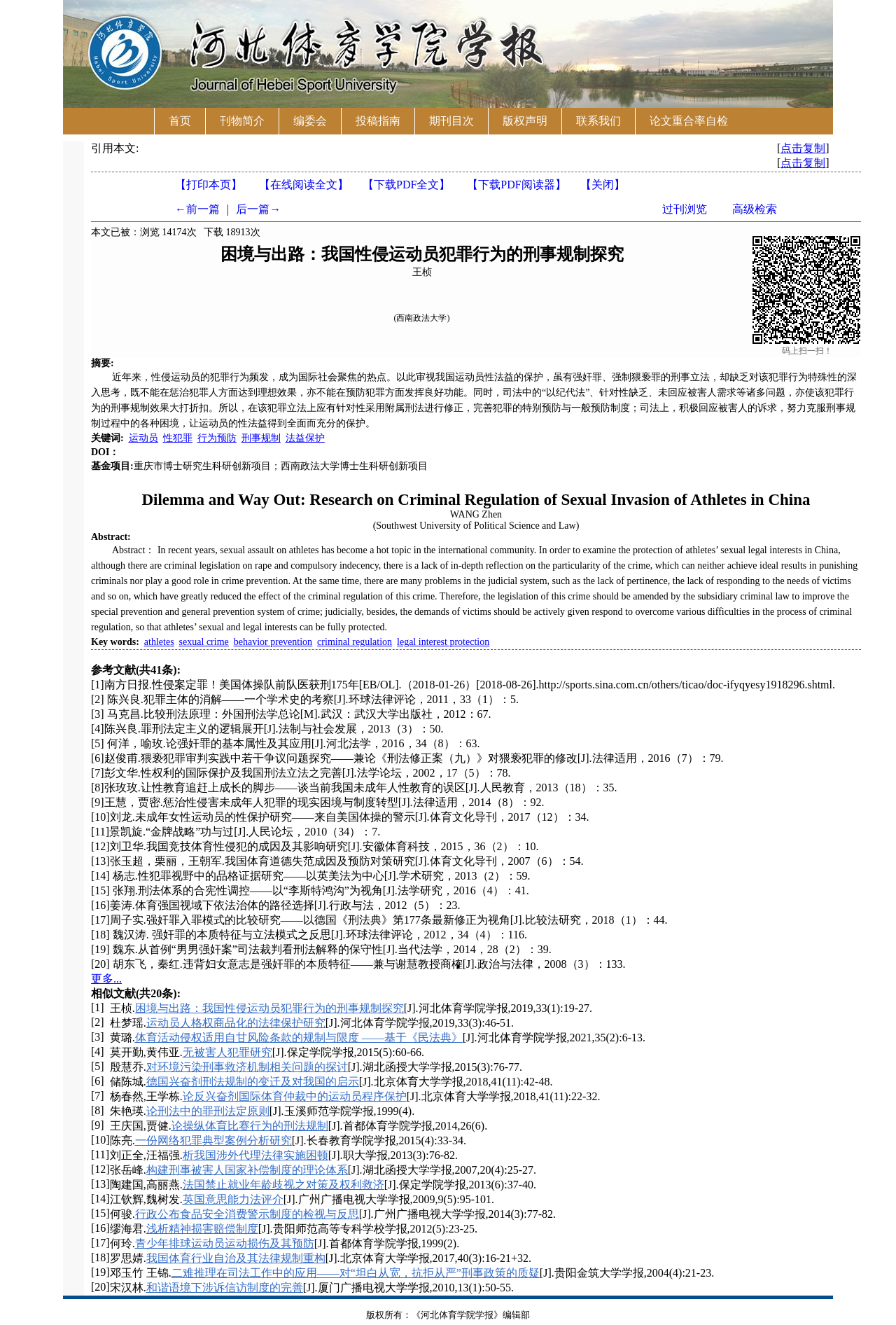What is the author's affiliation?
Answer briefly with a single word or phrase based on the image.

西南政法大学